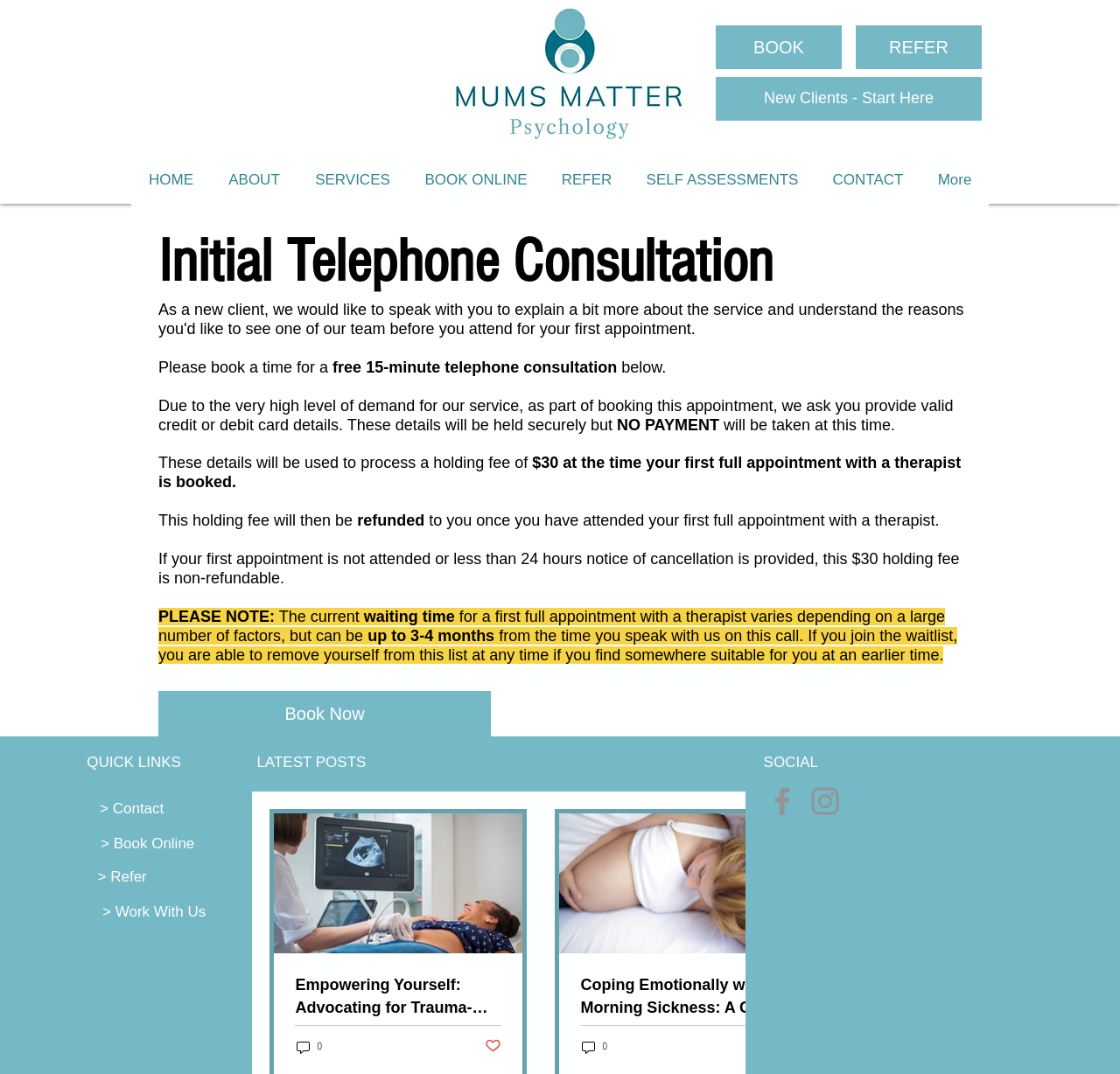Using the given element description, provide the bounding box coordinates (top-left x, top-left y, bottom-right x, bottom-right y) for the corresponding UI element in the screenshot: > Work With Us

[0.081, 0.833, 0.194, 0.866]